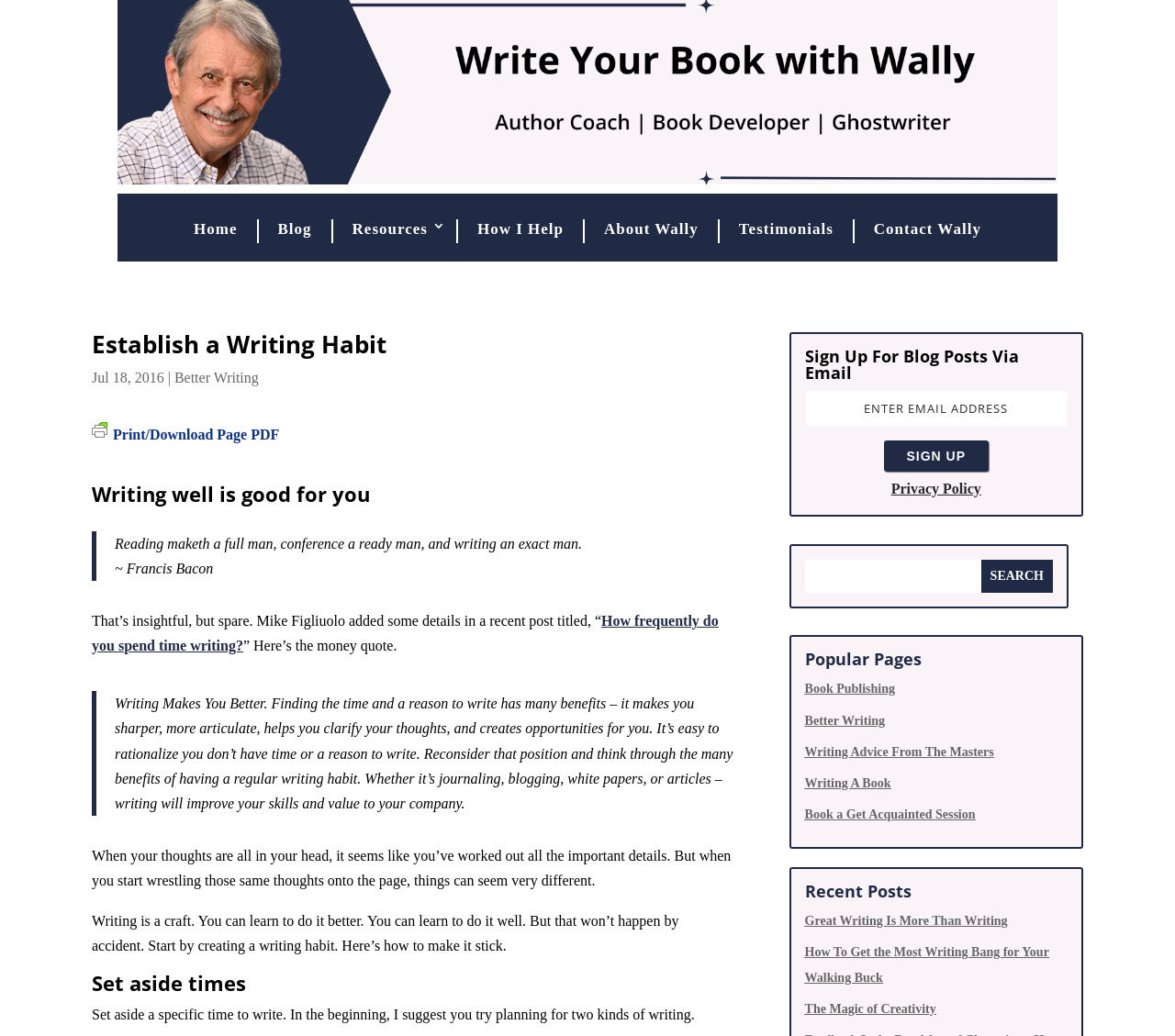What is the name of the author quoted?
Please provide a single word or phrase as the answer based on the screenshot.

Francis Bacon